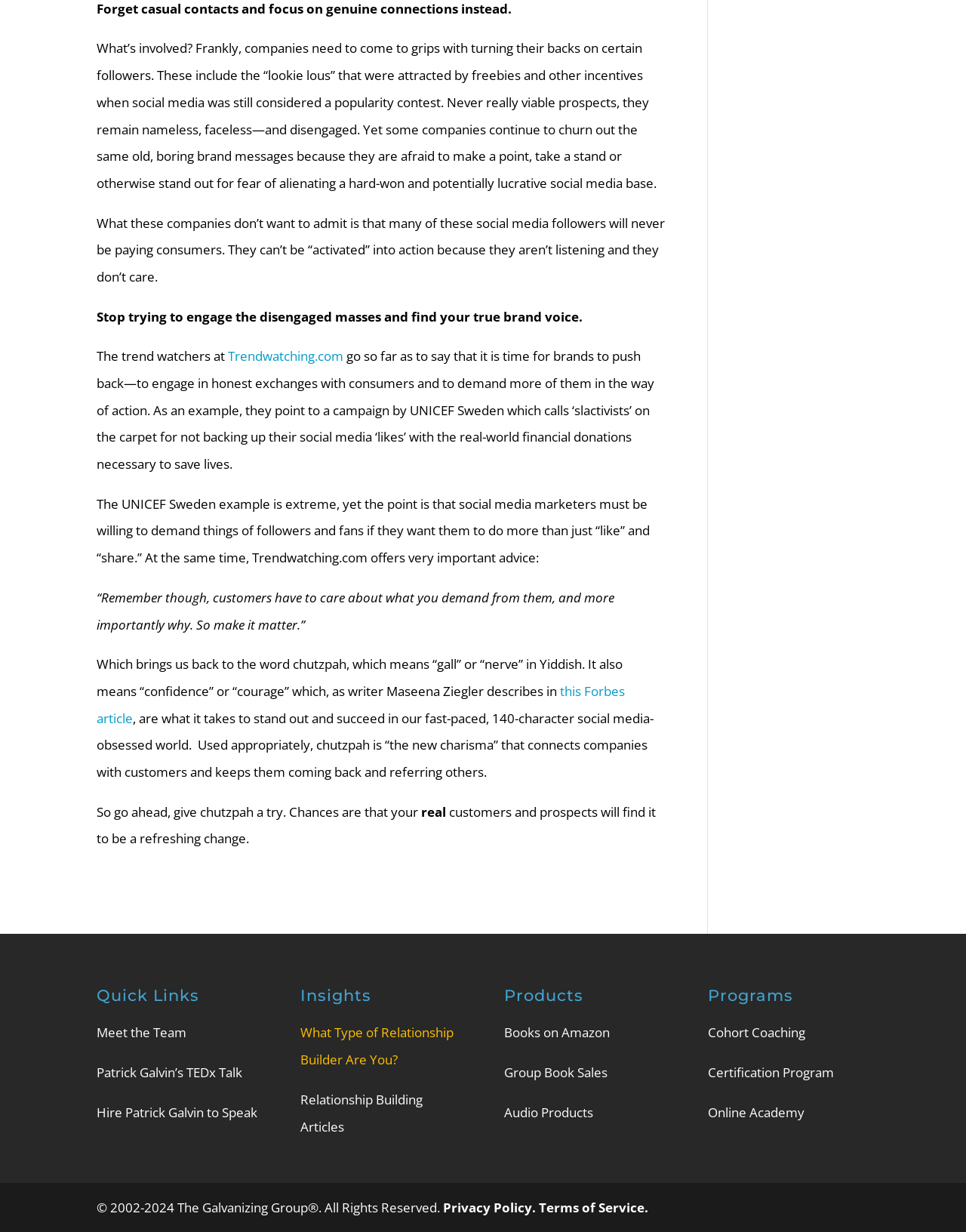What is the name of the company that owns the website?
Refer to the screenshot and respond with a concise word or phrase.

The Galvanizing Group